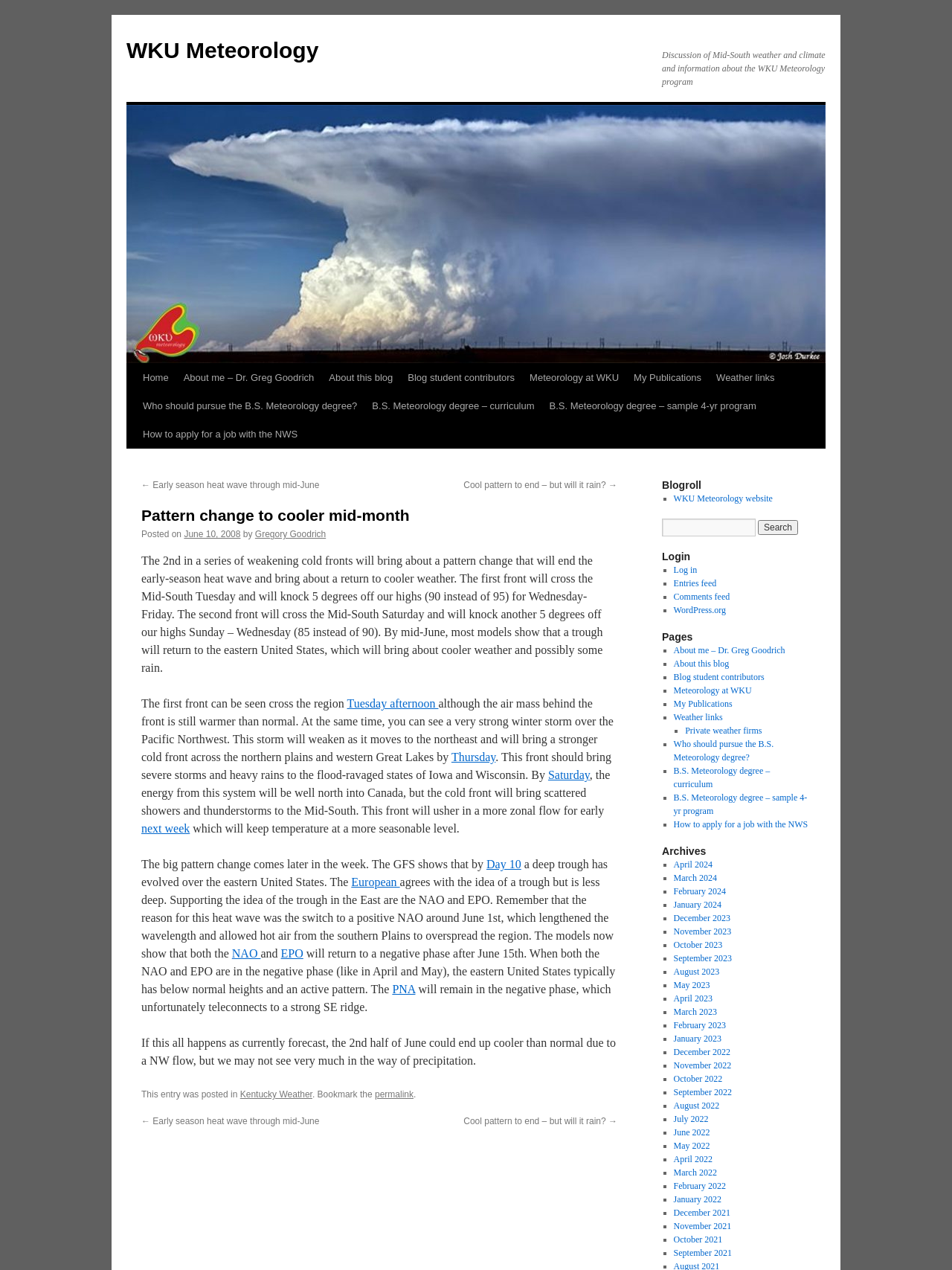Kindly determine the bounding box coordinates of the area that needs to be clicked to fulfill this instruction: "View the 'About me – Dr. Greg Goodrich' page".

[0.707, 0.508, 0.825, 0.516]